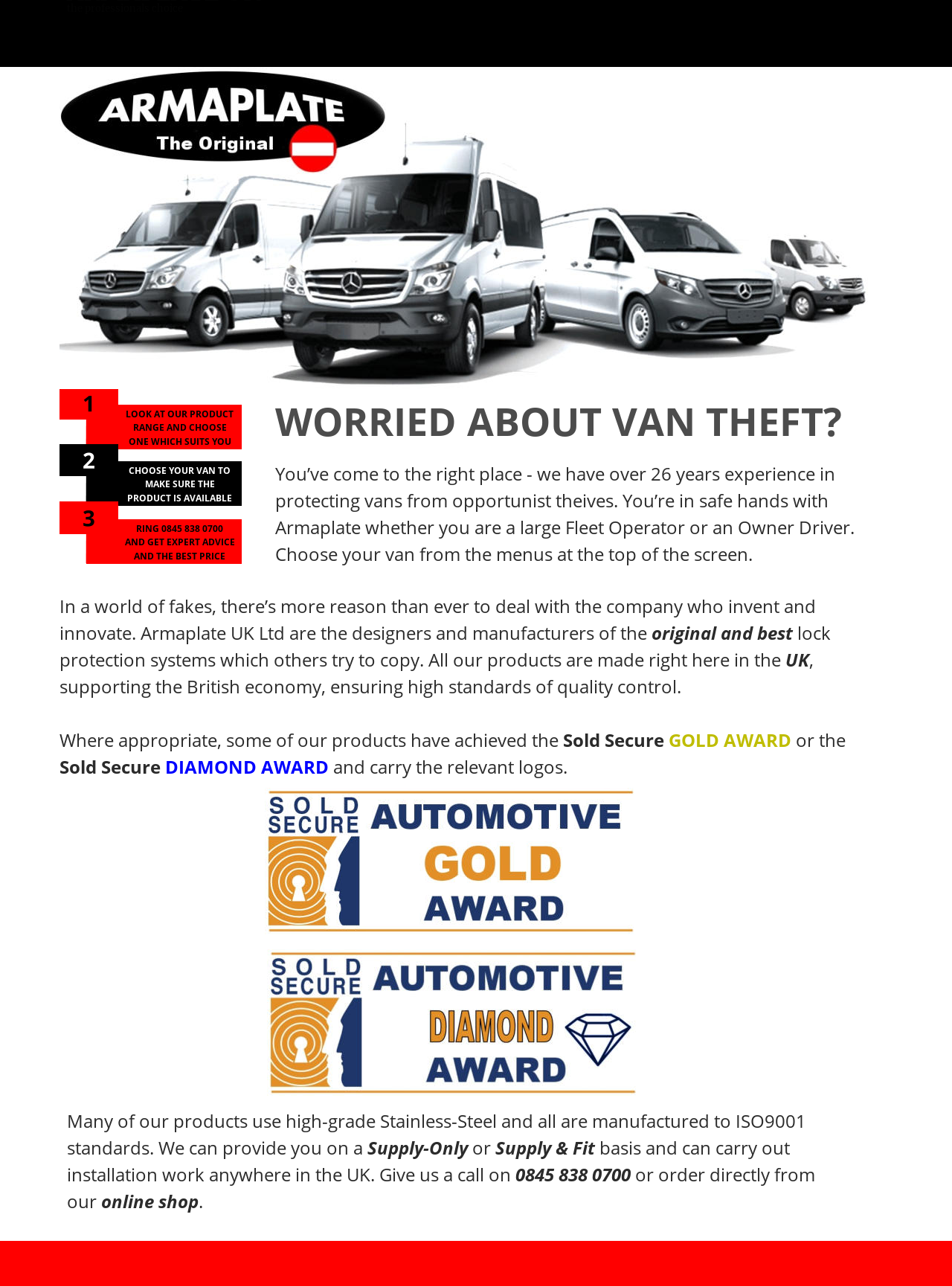What is the phone number to contact the company?
Craft a detailed and extensive response to the question.

The phone number to contact the company is mentioned in the text 'RING 0845 838 0700' and again in the text 'Give us a call on 0845 838 0700' at the bottom of the webpage.